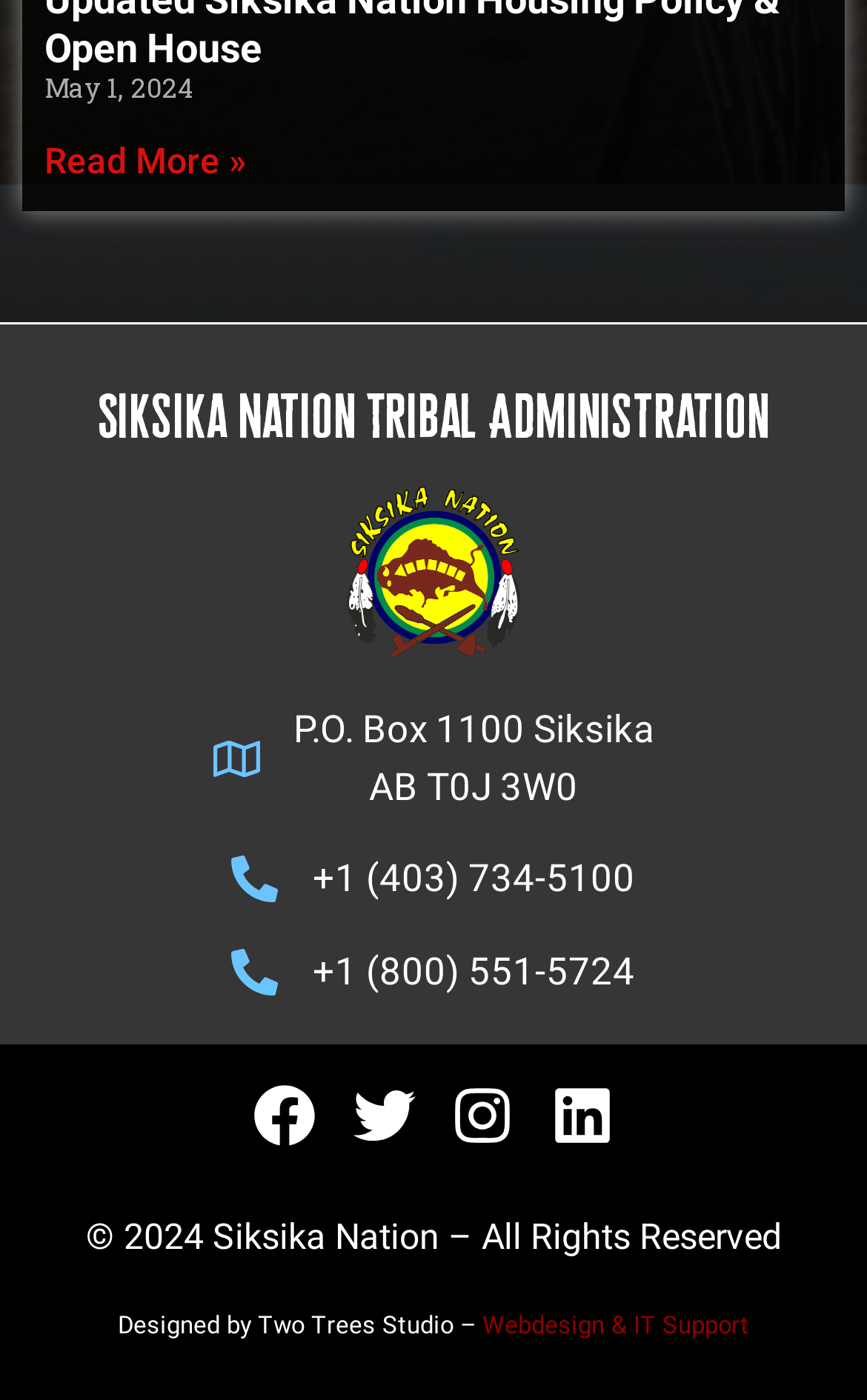Identify the bounding box of the HTML element described here: "aria-label="LinkedIn"". Provide the coordinates as four float numbers between 0 and 1: [left, top, right, bottom].

None